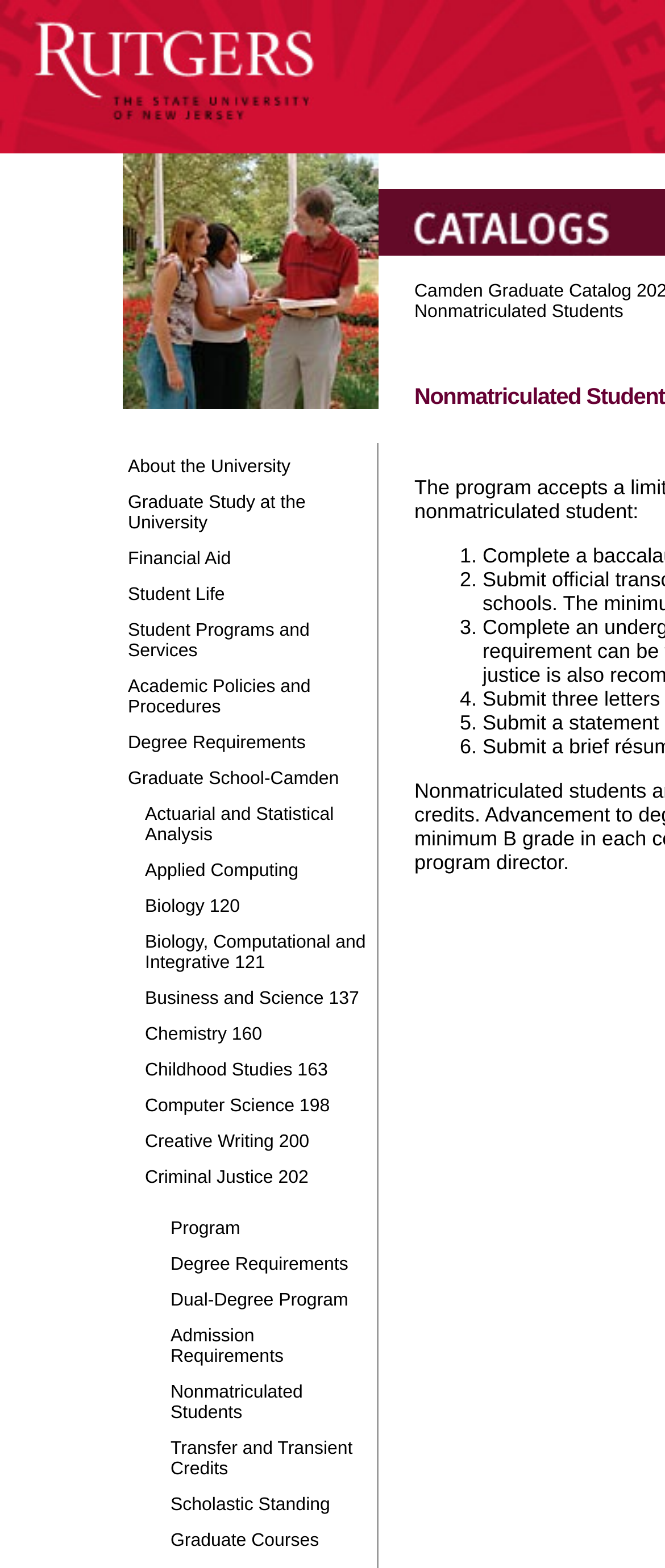How many rows are there in the grid on this webpage?
Give a one-word or short phrase answer based on the image.

24